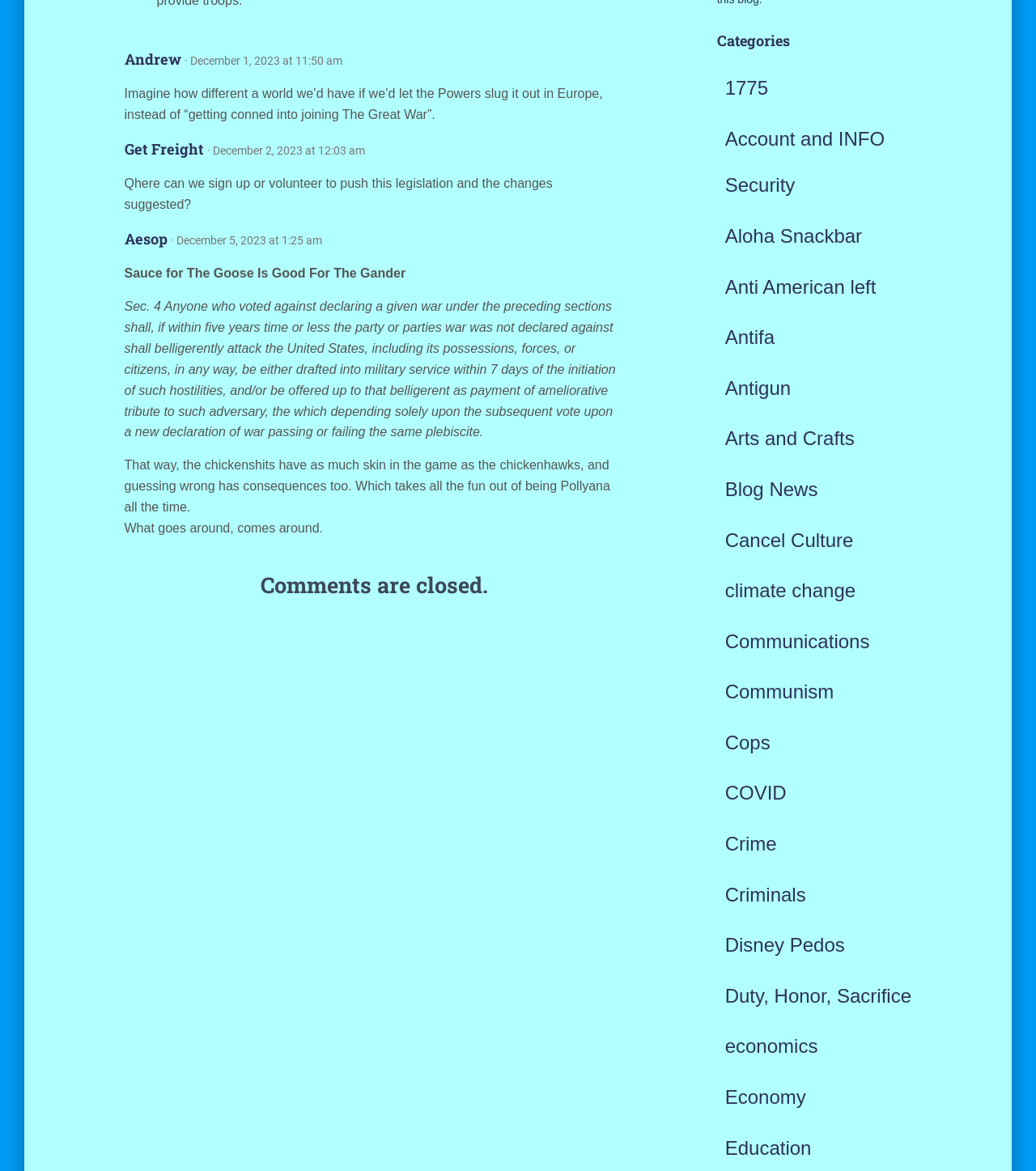Answer this question in one word or a short phrase: What is the name of the first commenter?

Andrew